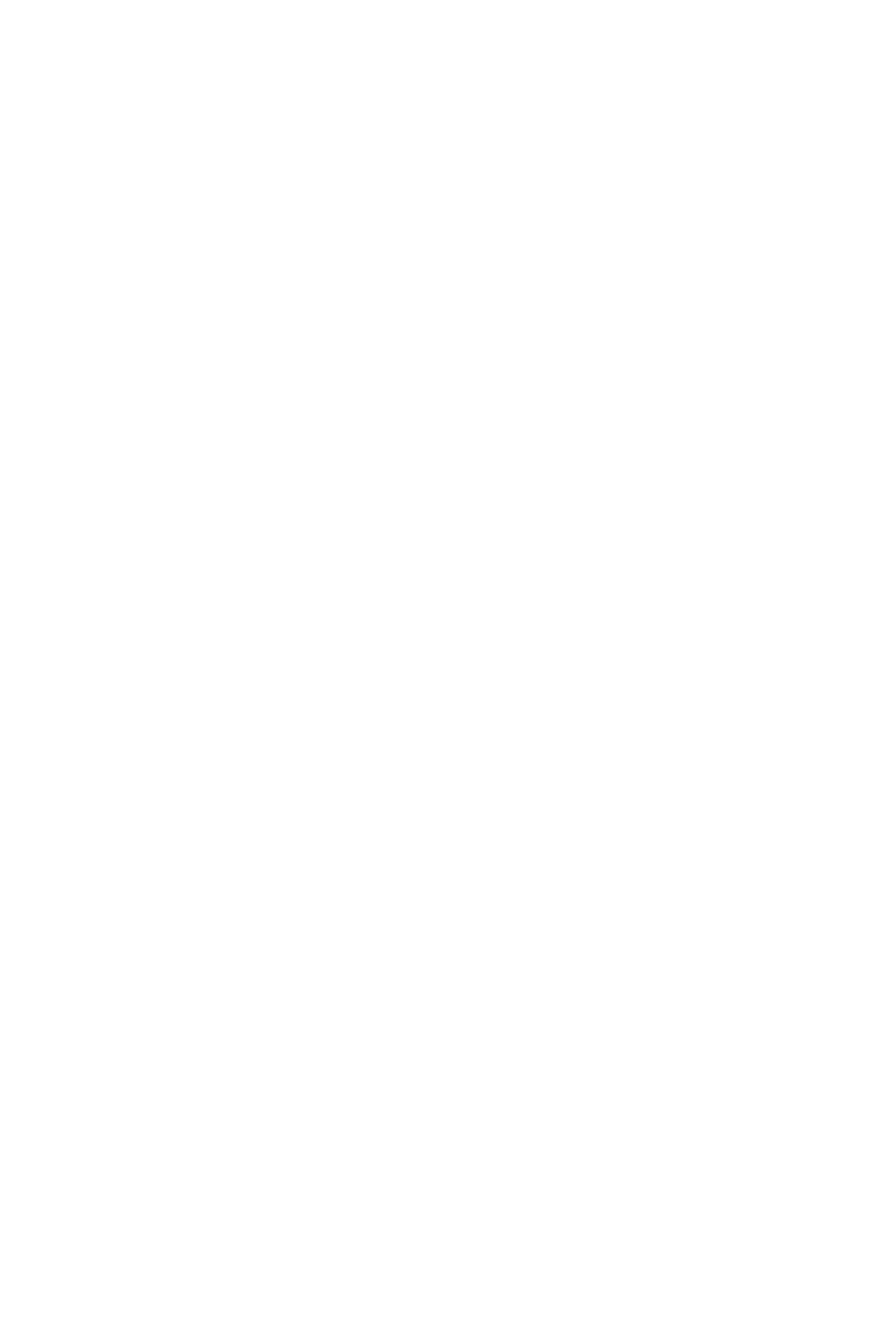Could you find the bounding box coordinates of the clickable area to complete this instruction: "Click Post Comment"?

[0.016, 0.235, 0.143, 0.261]